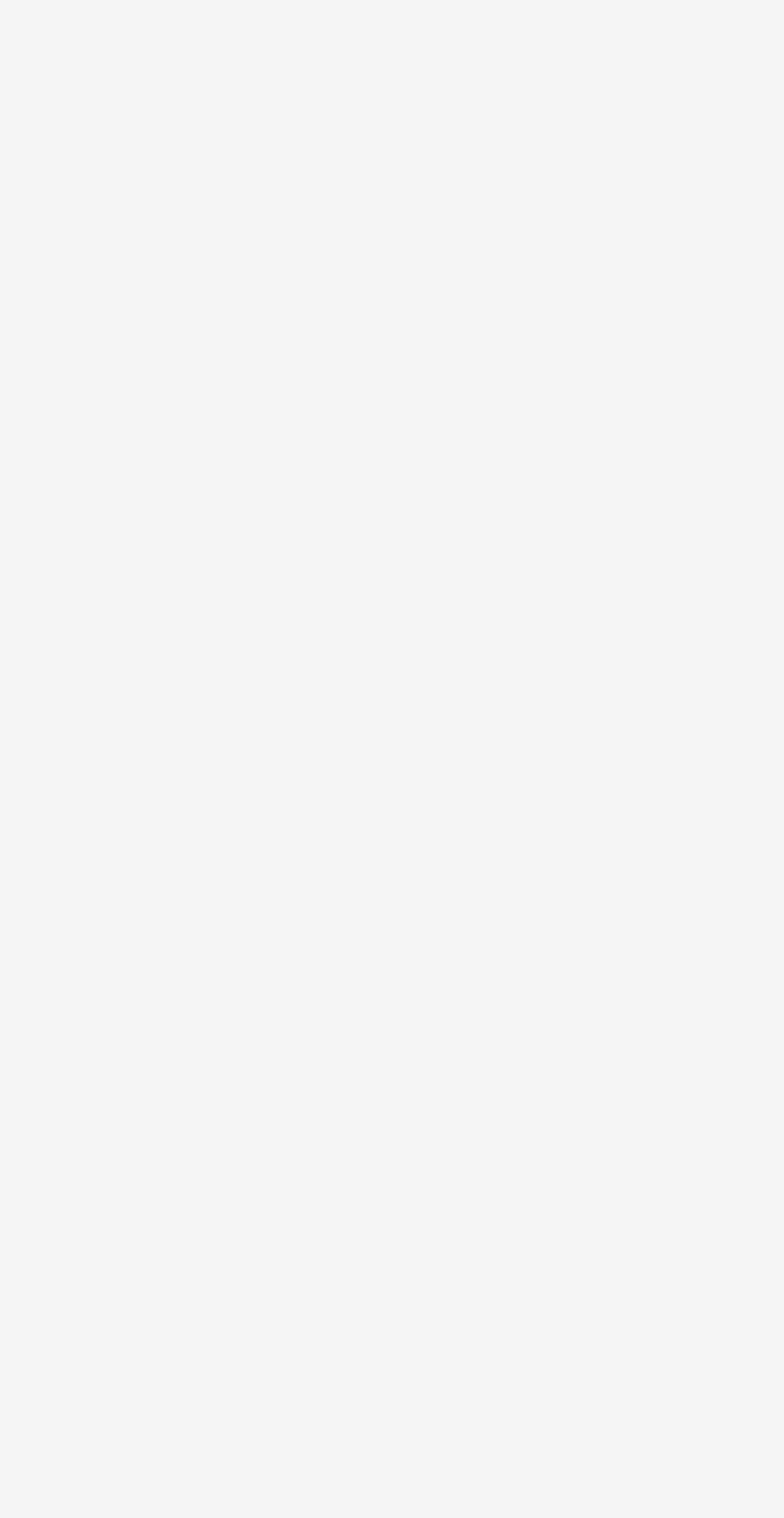Extract the bounding box for the UI element that matches this description: "Partner".

[0.026, 0.515, 0.143, 0.536]